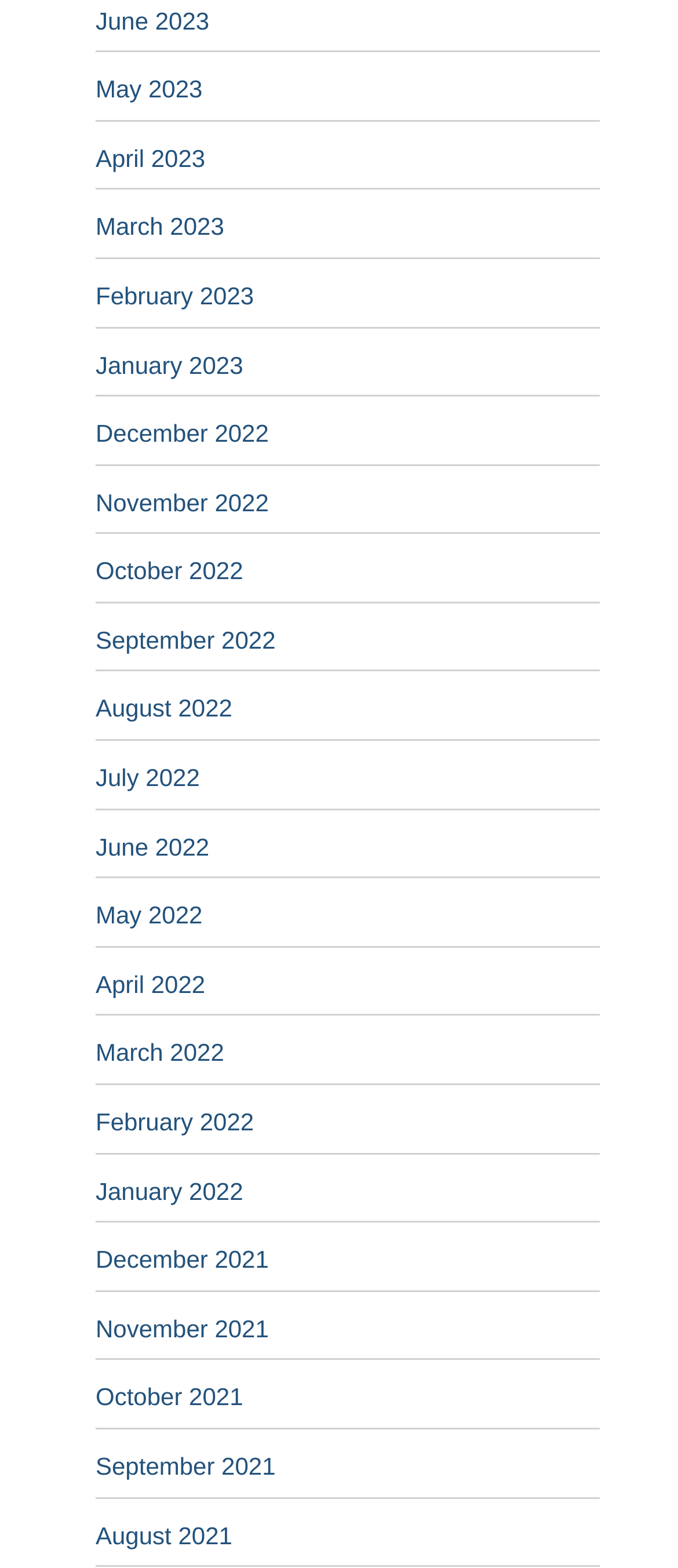What is the pattern of the link text?
Answer the question with a thorough and detailed explanation.

I examined the OCR text of the link elements and found that they all follow the pattern of 'Month Year', where Month is the name of the month and Year is the year.